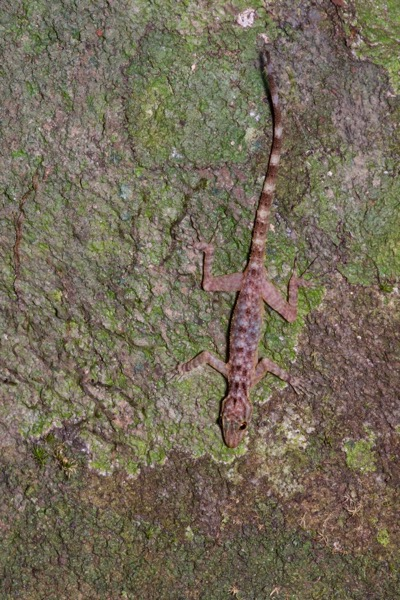Describe every aspect of the image in detail.

The image features a Kendall’s Rock Gecko (Cnemaspis kendallii) as it rests on the textured, moss-covered bark of a tree in Gunung Gading National Park, Sarawak, Malaysia. This species exhibits a fascinating array of patterns and colors, showcasing significant variation that sparks curiosity about potential undiscovered species. The photograph highlights the gecko's distinctive features, such as its slender body, long tail striped with darker bands, and its unique coloration that aids in camouflage against the natural backdrop. The snapshot is indicative of the rich biodiversity found in this national park, captured in February 2018.